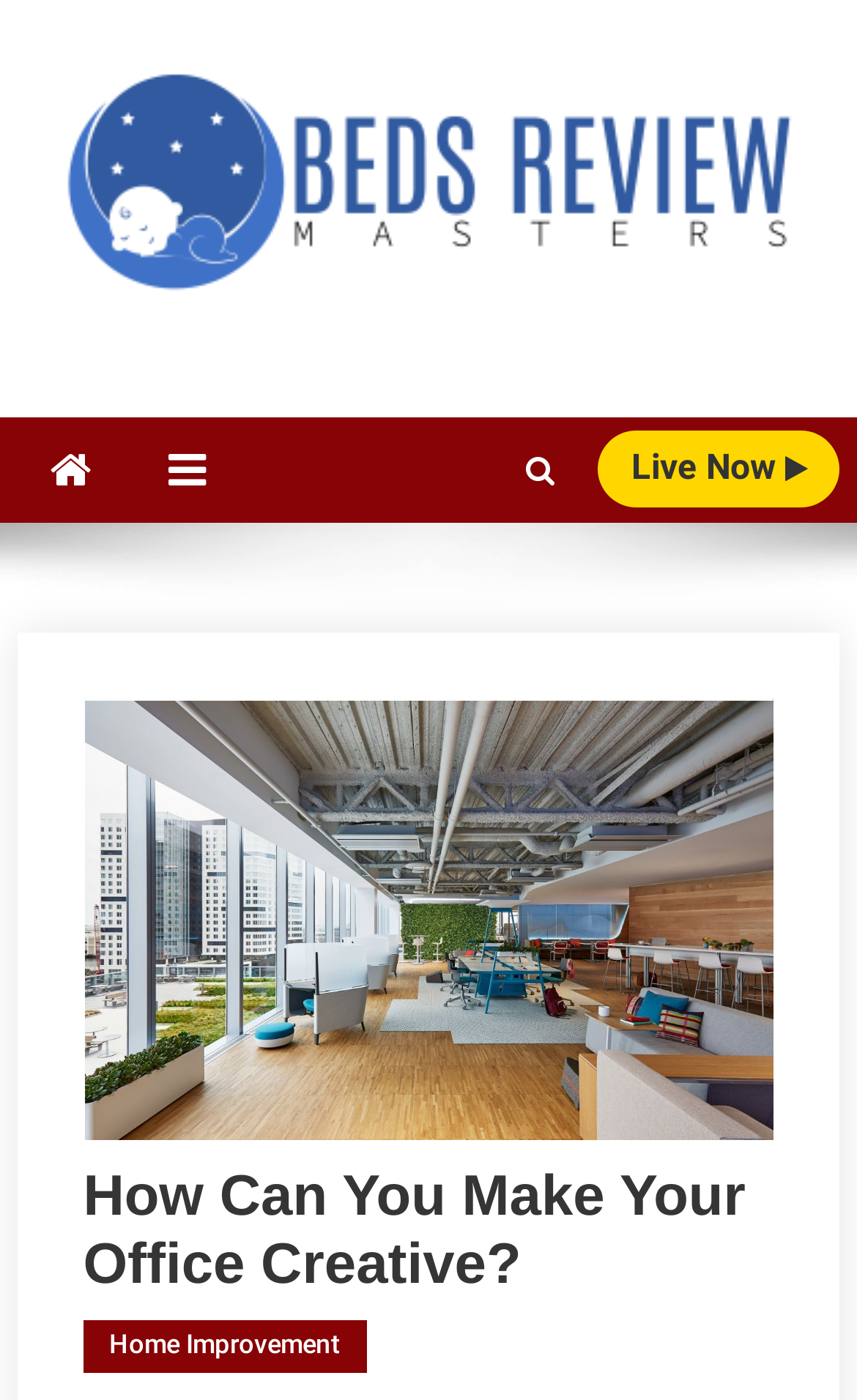Carefully examine the image and provide an in-depth answer to the question: How many social media links are there?

There are three social media links on the webpage, which can be identified by their icons. The first one is '', the second one is '', and the third one is ''.